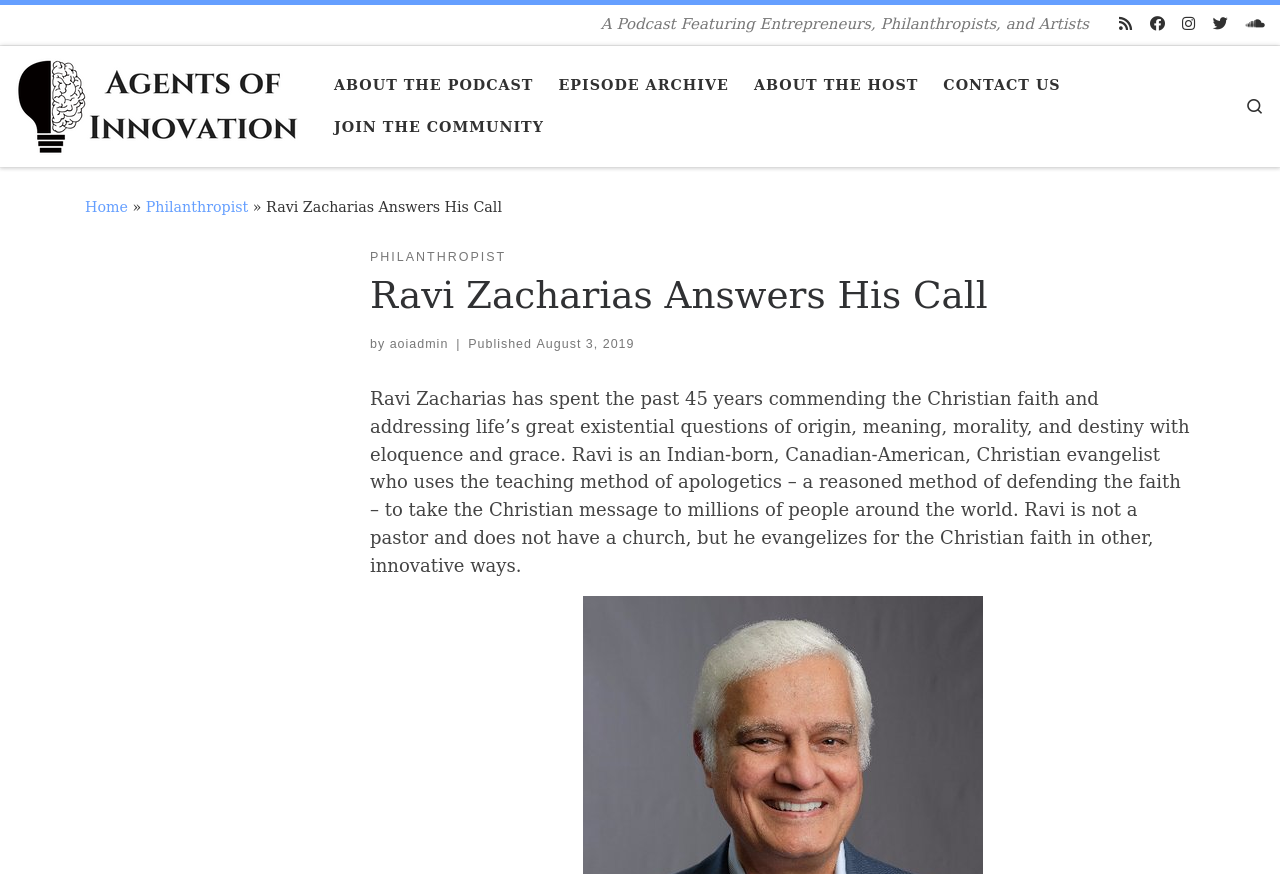What is the main title displayed on this webpage?

Ravi Zacharias Answers His Call